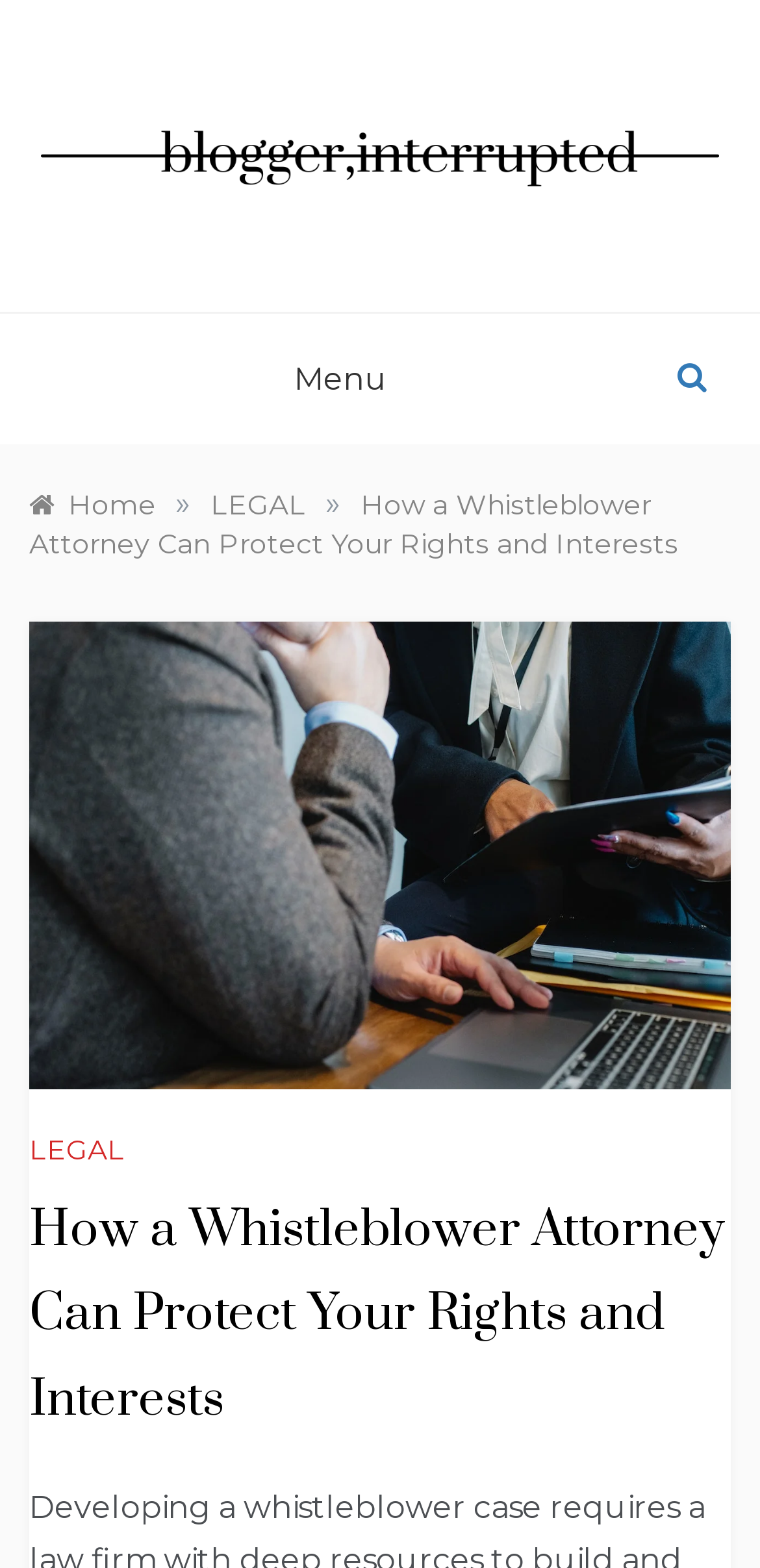What is the name of the blog?
Based on the image, provide your answer in one word or phrase.

Blogger, Interrupted